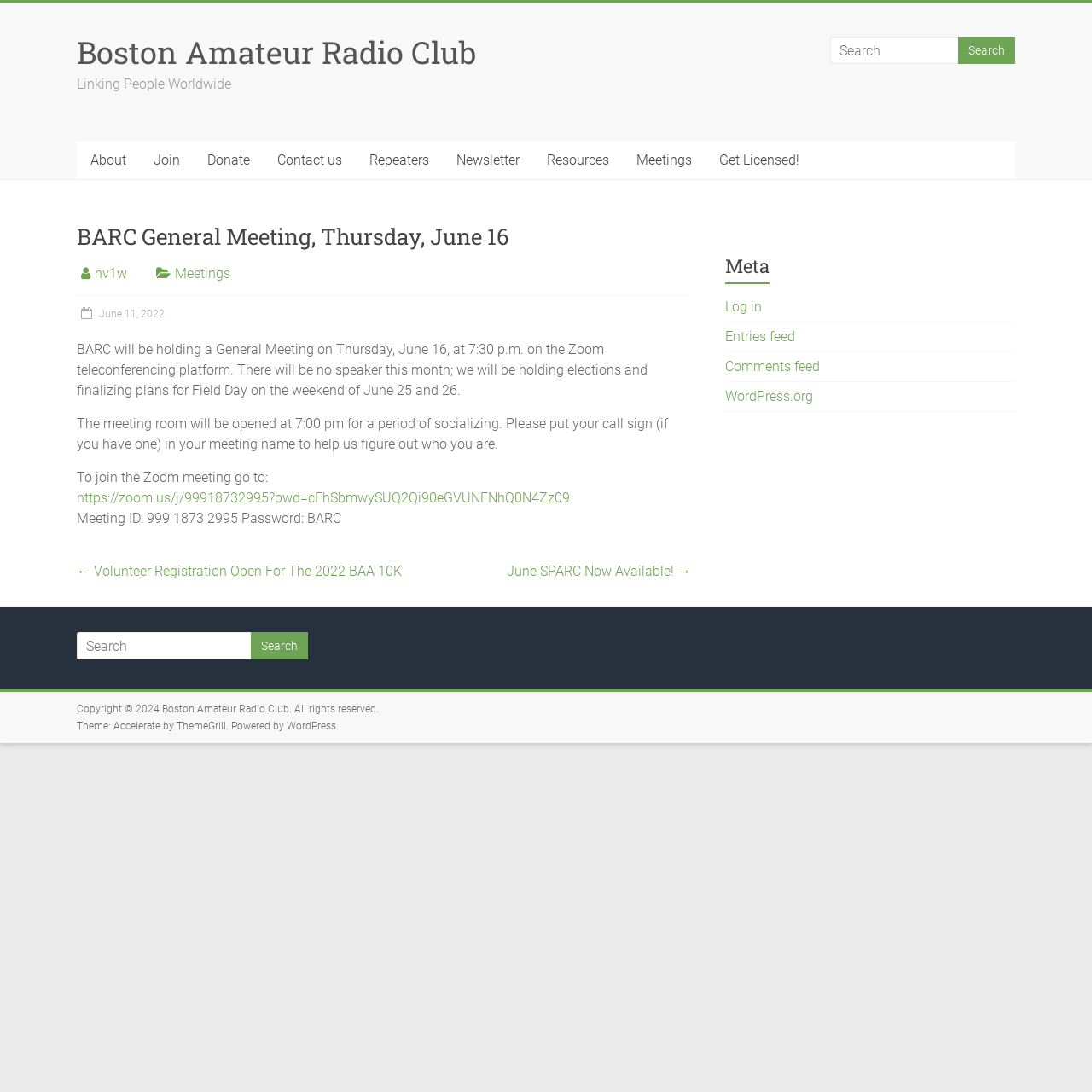Please identify the bounding box coordinates of the region to click in order to complete the task: "Read the newsletter". The coordinates must be four float numbers between 0 and 1, specified as [left, top, right, bottom].

[0.405, 0.13, 0.488, 0.164]